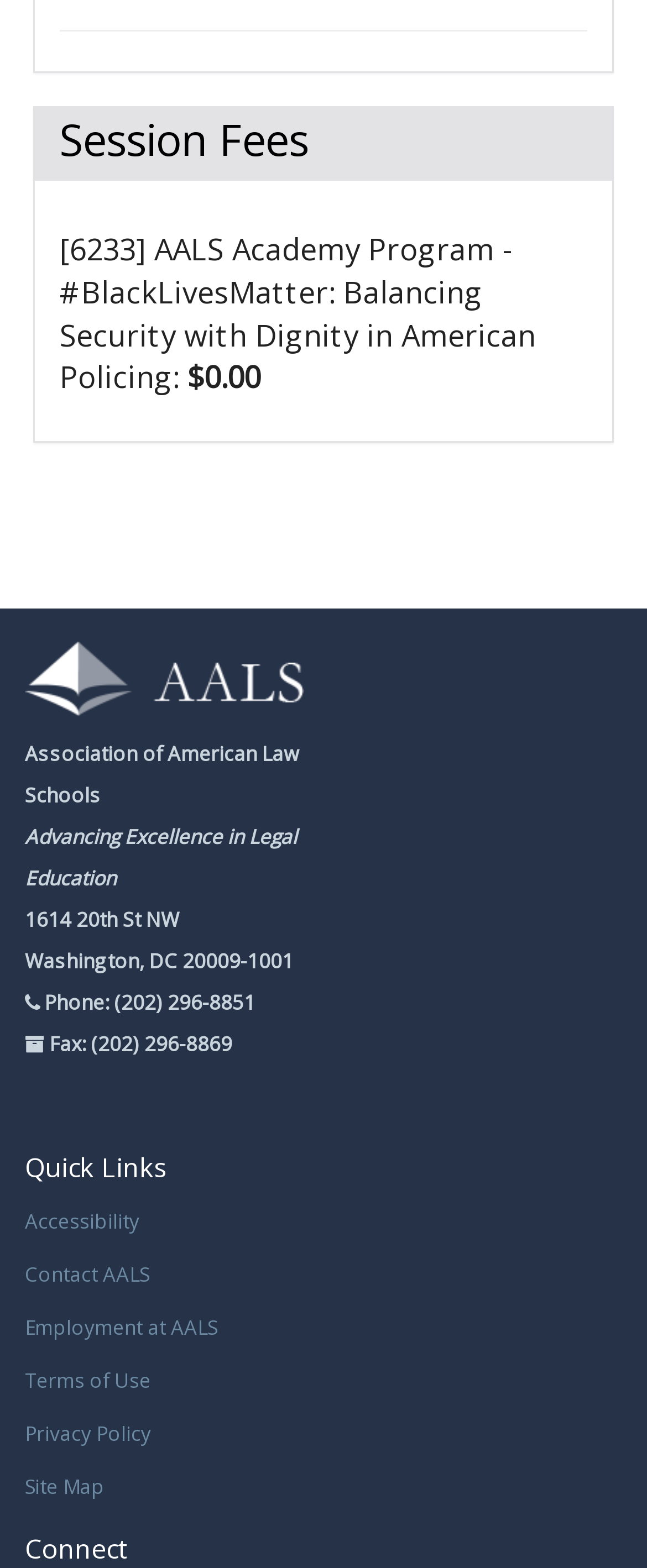Locate the bounding box coordinates of the area you need to click to fulfill this instruction: 'View session fees'. The coordinates must be in the form of four float numbers ranging from 0 to 1: [left, top, right, bottom].

[0.051, 0.068, 0.949, 0.303]